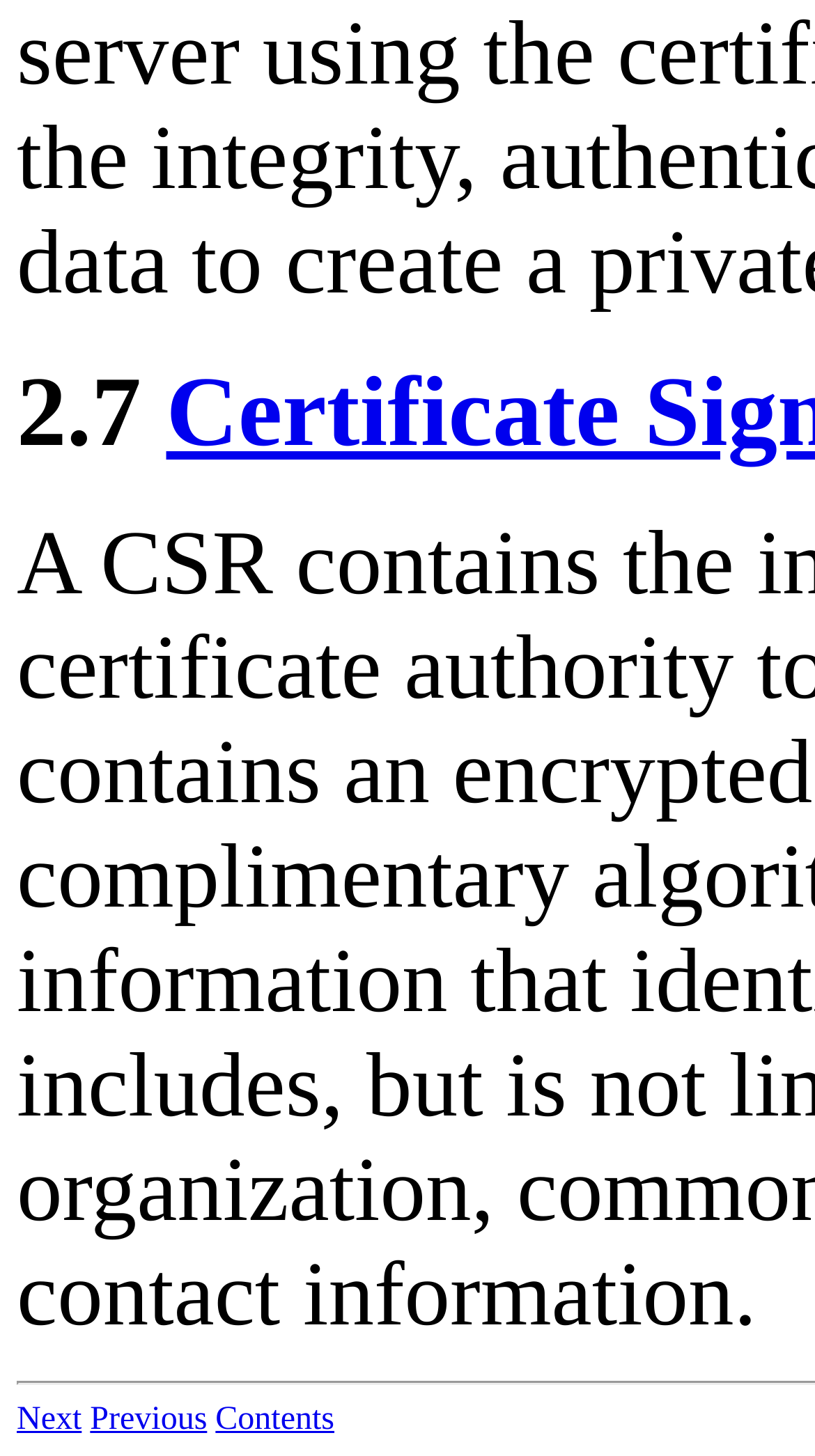Determine the bounding box coordinates in the format (top-left x, top-left y, bottom-right x, bottom-right y). Ensure all values are floating point numbers between 0 and 1. Identify the bounding box of the UI element described by: Next

[0.021, 0.962, 0.1, 0.987]